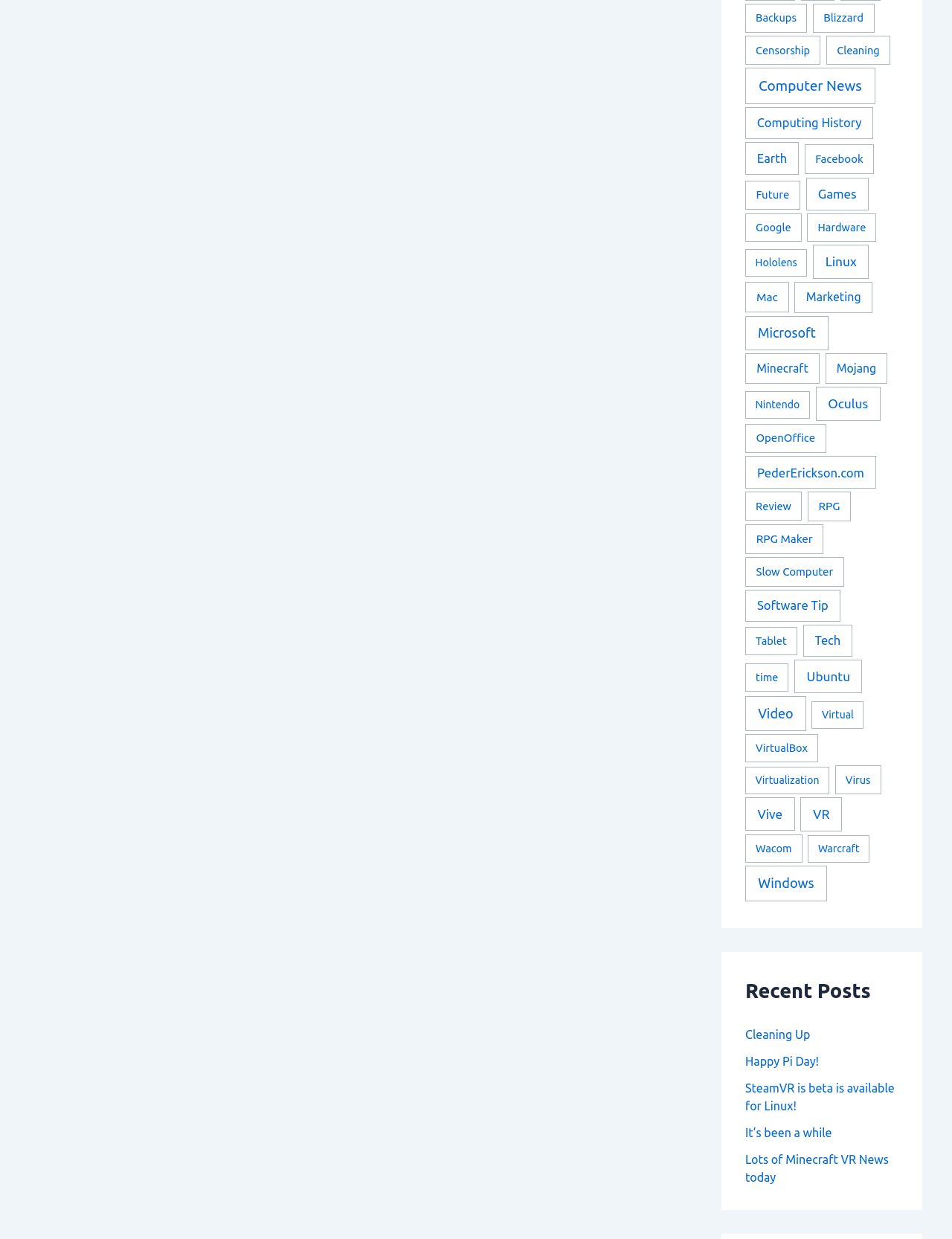Can you find the bounding box coordinates of the area I should click to execute the following instruction: "View the article 'Reasons To Hire a HOA Property Management Company'"?

None